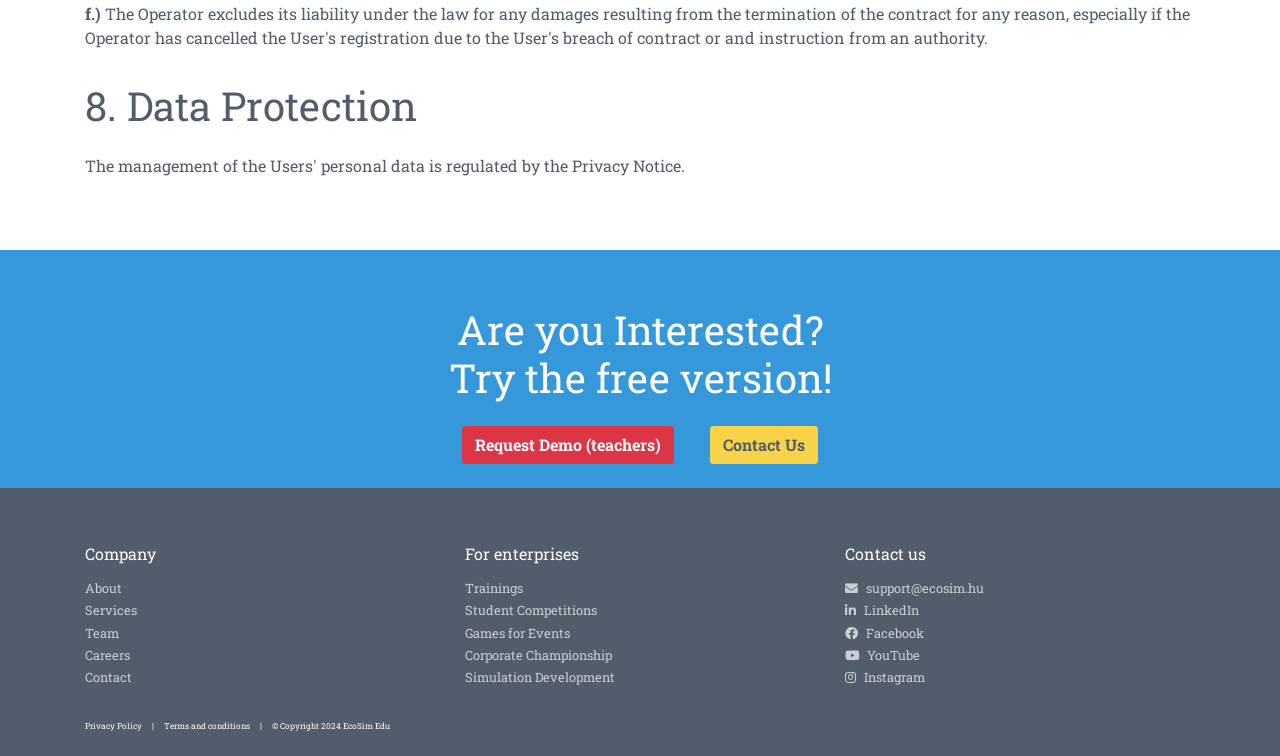Identify the bounding box coordinates of the region I need to click to complete this instruction: "Read the PyDev of the Week article".

None